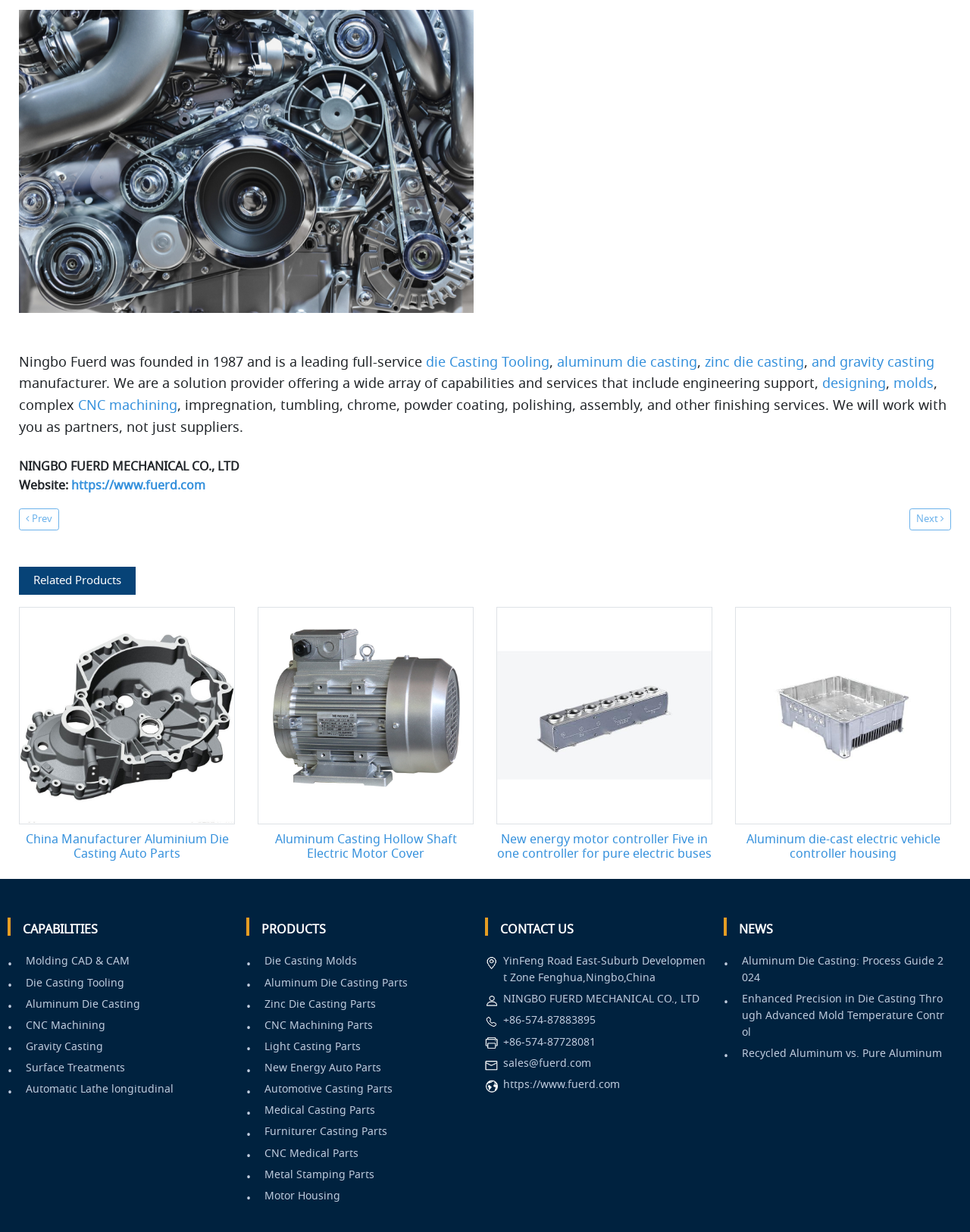Locate the bounding box coordinates for the element described below: "Aluminum Die Casting Parts". The coordinates must be four float values between 0 and 1, formatted as [left, top, right, bottom].

[0.273, 0.791, 0.42, 0.804]